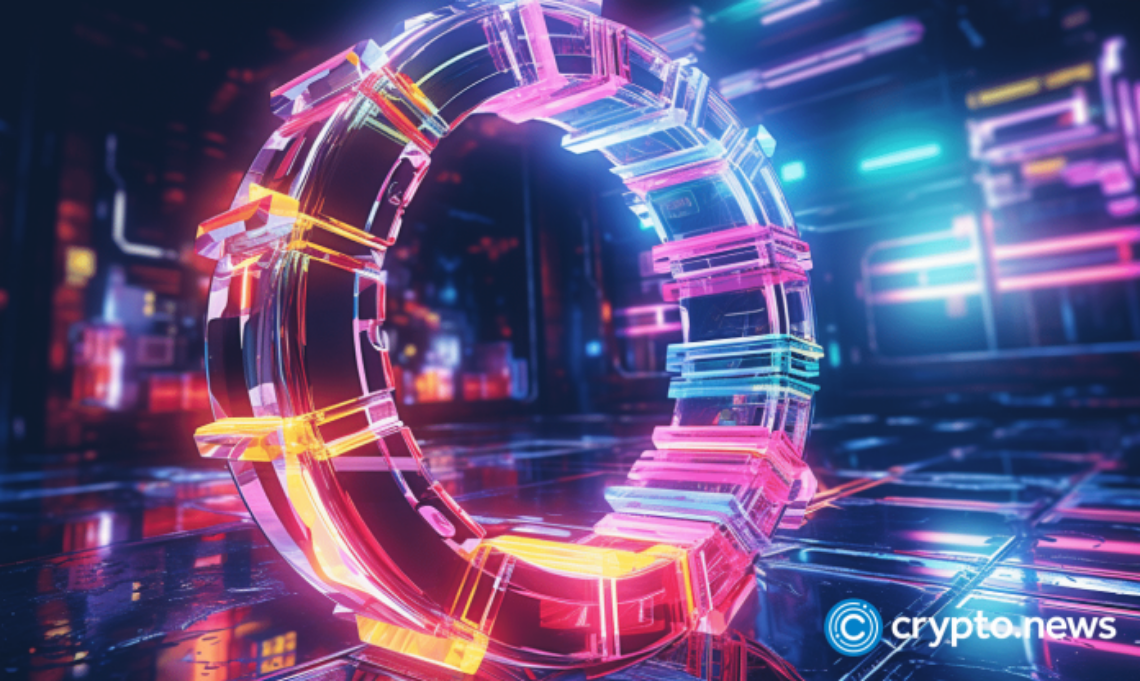What is the source of the image?
Based on the image, give a concise answer in the form of a single word or short phrase.

Crypto News